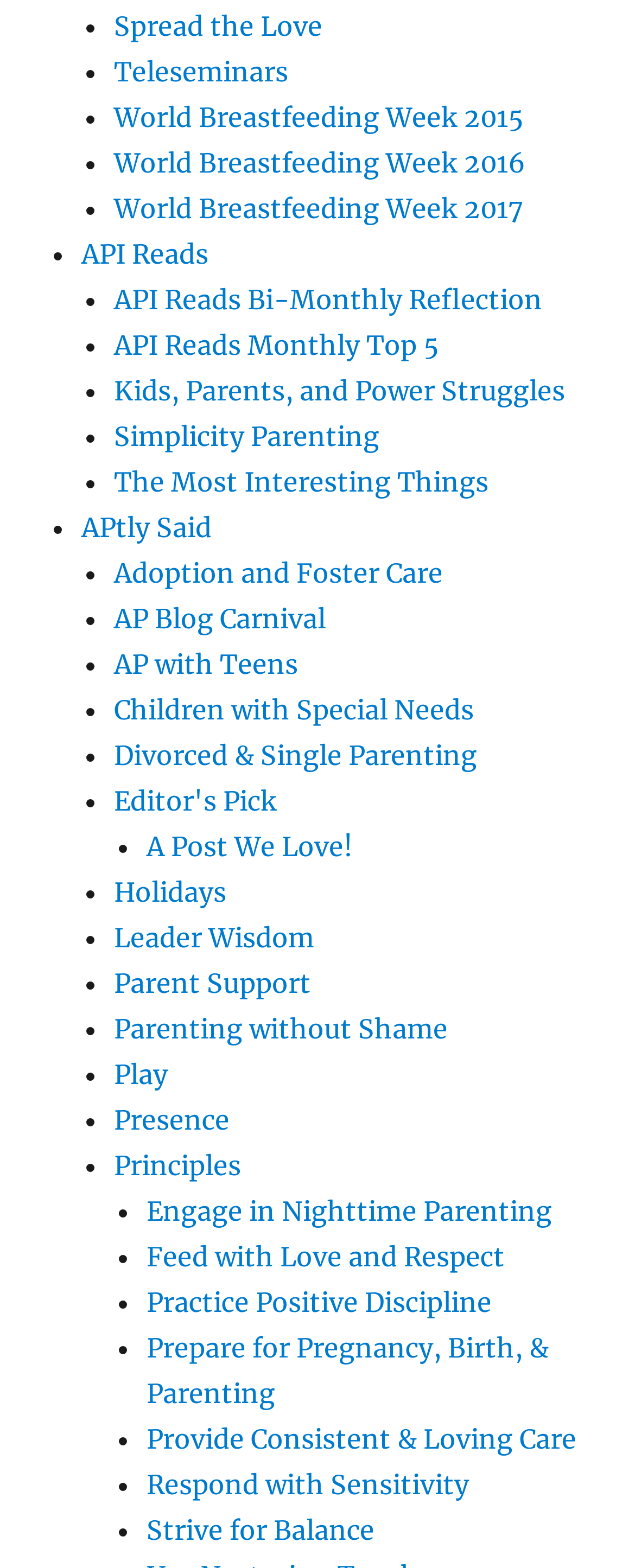Locate the bounding box coordinates of the clickable area needed to fulfill the instruction: "Explore 'API Reads'".

[0.128, 0.152, 0.328, 0.172]